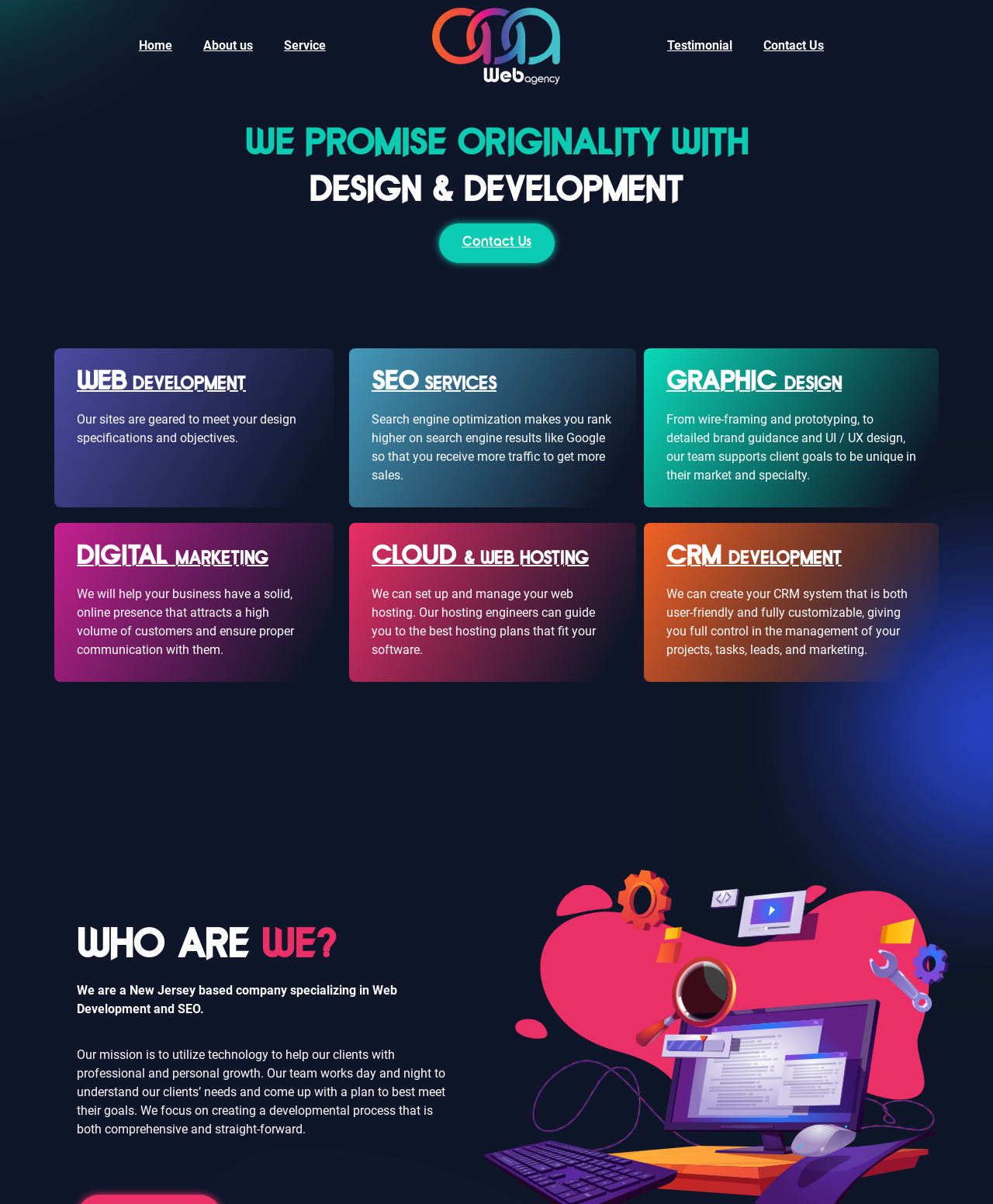Where is the company based?
Please respond to the question with a detailed and informative answer.

The company's location is mentioned in the 'WHO ARE WE?' section, which states that they are a 'New Jersey based company specializing in Web Development and SEO'.